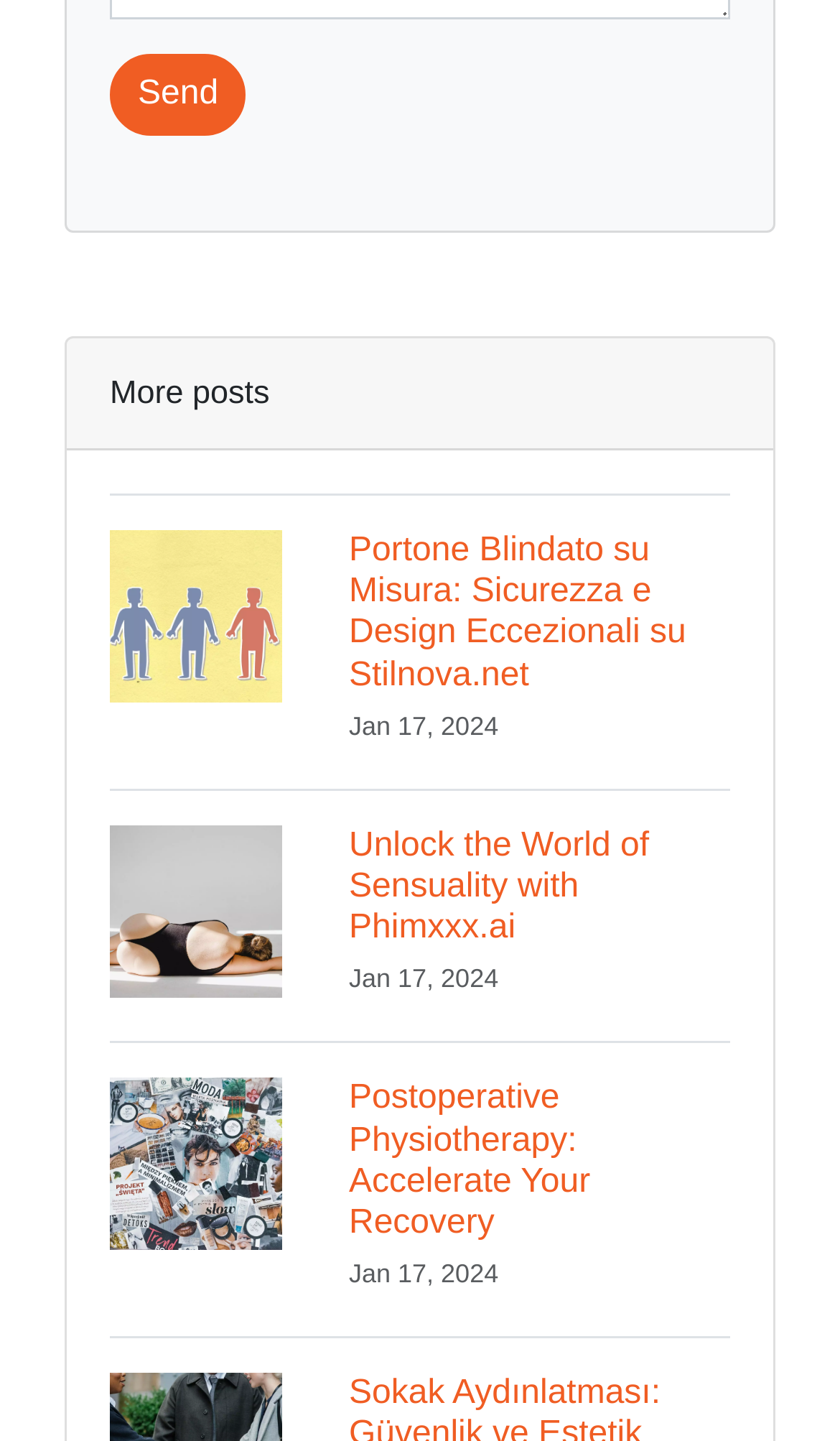Identify the bounding box for the described UI element. Provide the coordinates in (top-left x, top-left y, bottom-right x, bottom-right y) format with values ranging from 0 to 1: value="Send"

[0.131, 0.038, 0.293, 0.094]